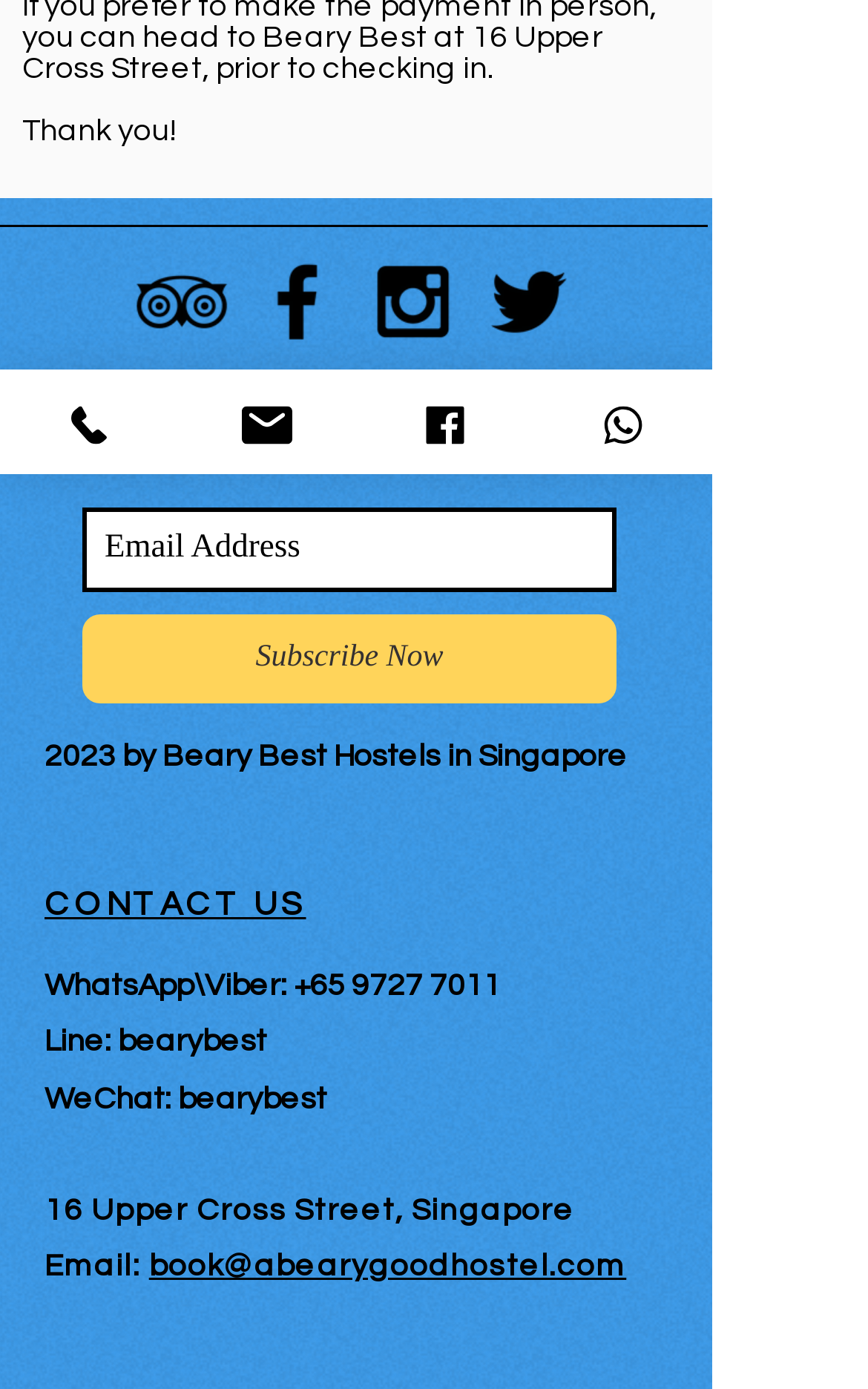Bounding box coordinates are given in the format (top-left x, top-left y, bottom-right x, bottom-right y). All values should be floating point numbers between 0 and 1. Provide the bounding box coordinate for the UI element described as: WhatsApp

[0.615, 0.266, 0.821, 0.341]